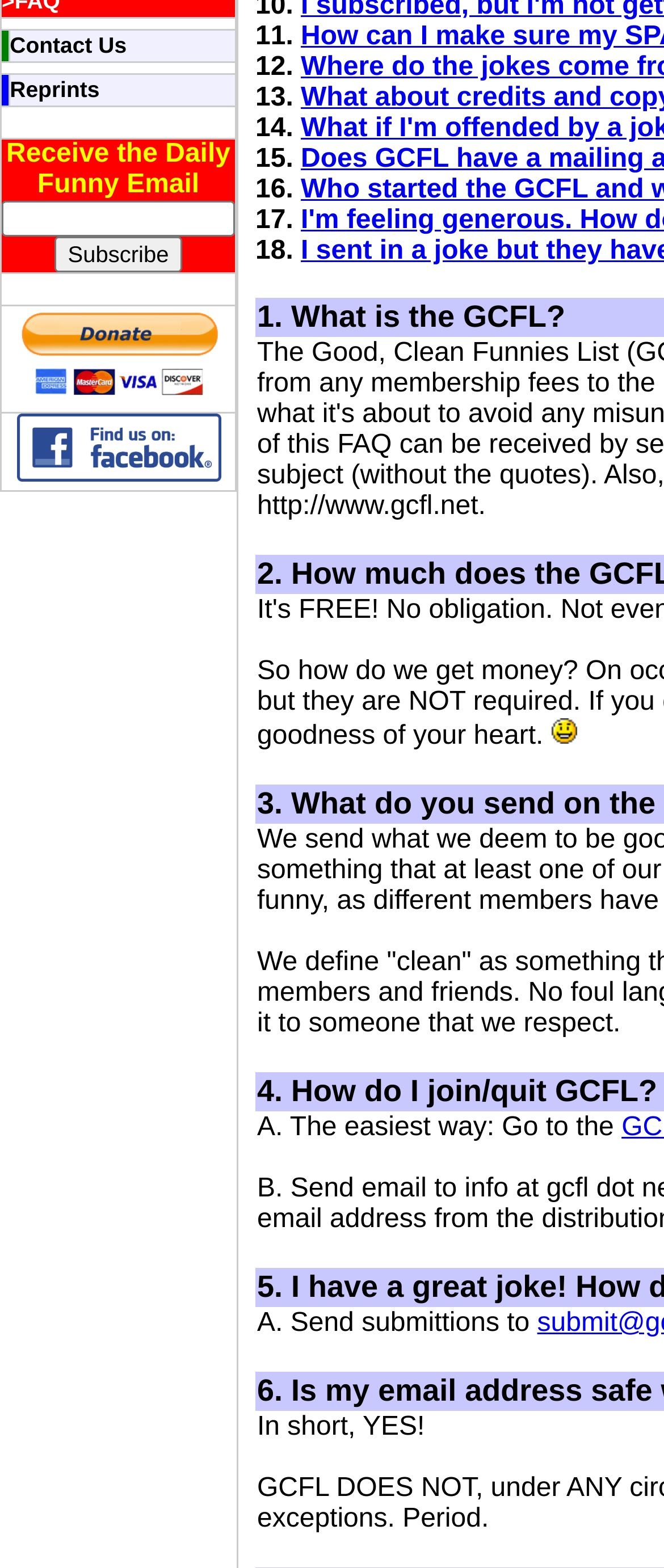Using the webpage screenshot, locate the HTML element that fits the following description and provide its bounding box: "1. What is the GCFL?".

[0.387, 0.191, 0.851, 0.213]